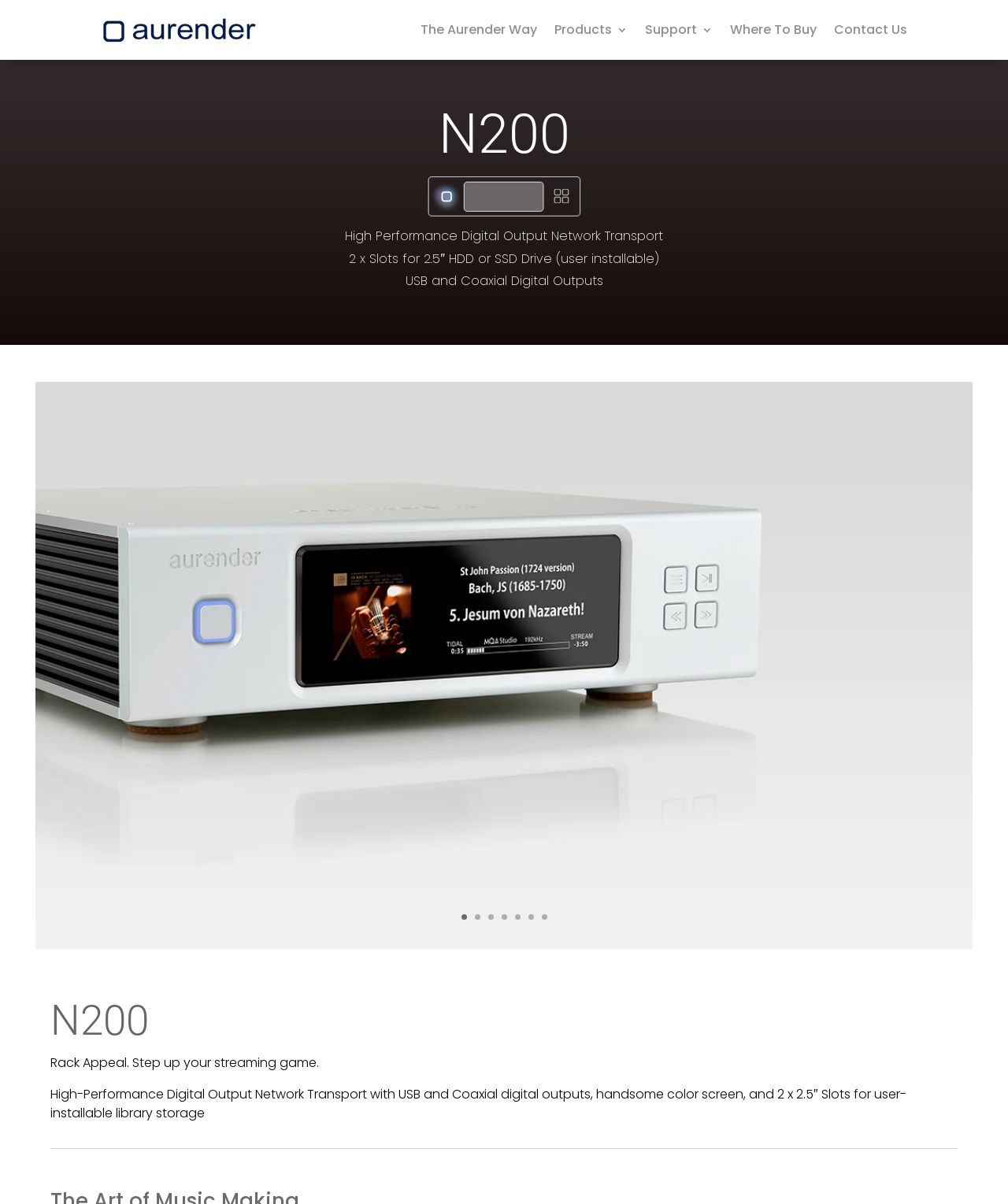Using the webpage screenshot and the element description Contact Us, determine the bounding box coordinates. Specify the coordinates in the format (top-left x, top-left y, bottom-right x, bottom-right y) with values ranging from 0 to 1.

[0.827, 0.0, 0.9, 0.05]